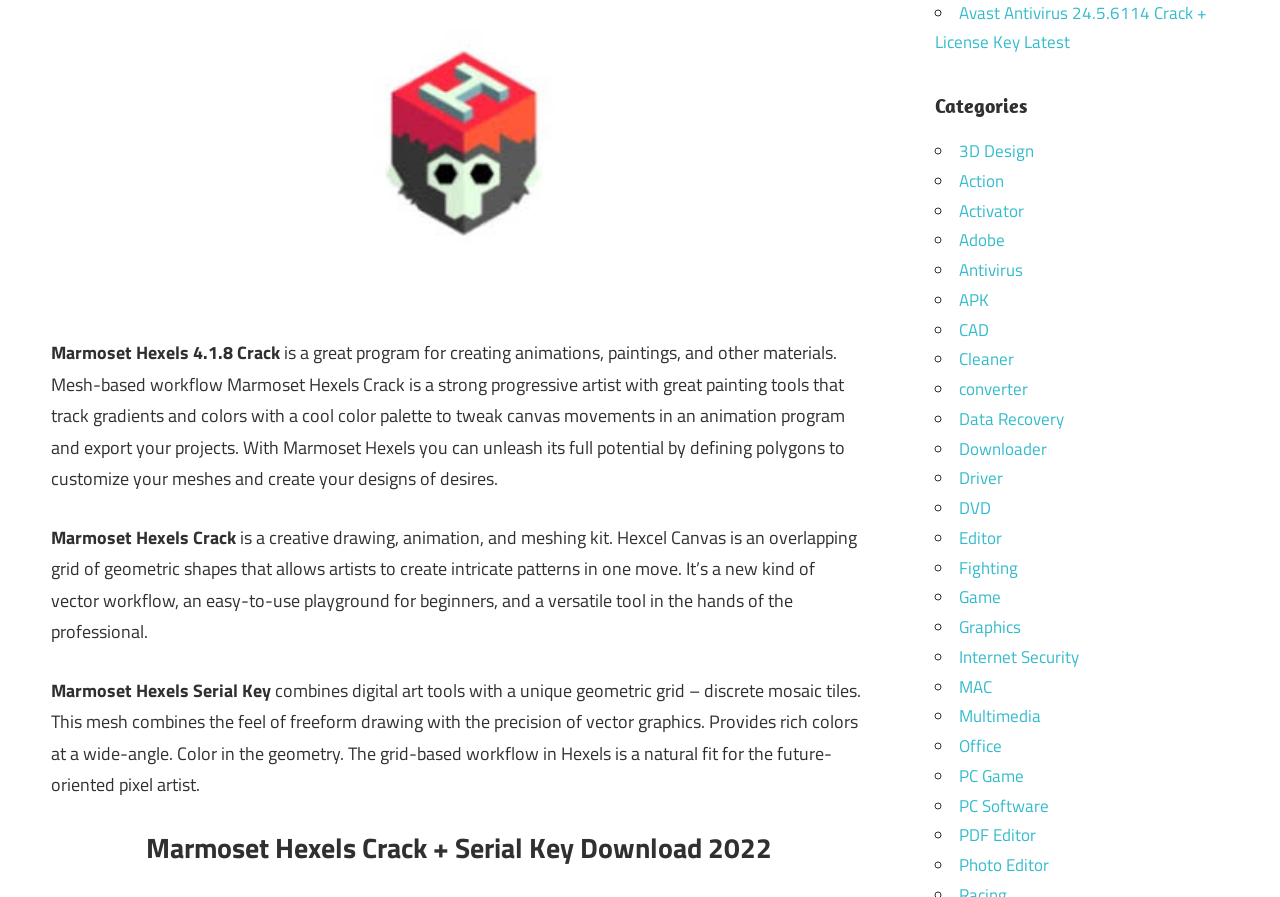Using the provided element description: "Graphics", determine the bounding box coordinates of the corresponding UI element in the screenshot.

[0.749, 0.685, 0.797, 0.713]